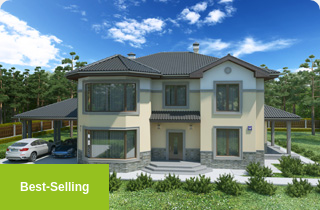What is the purpose of the car in the driveway?
From the screenshot, supply a one-word or short-phrase answer.

Adds realism